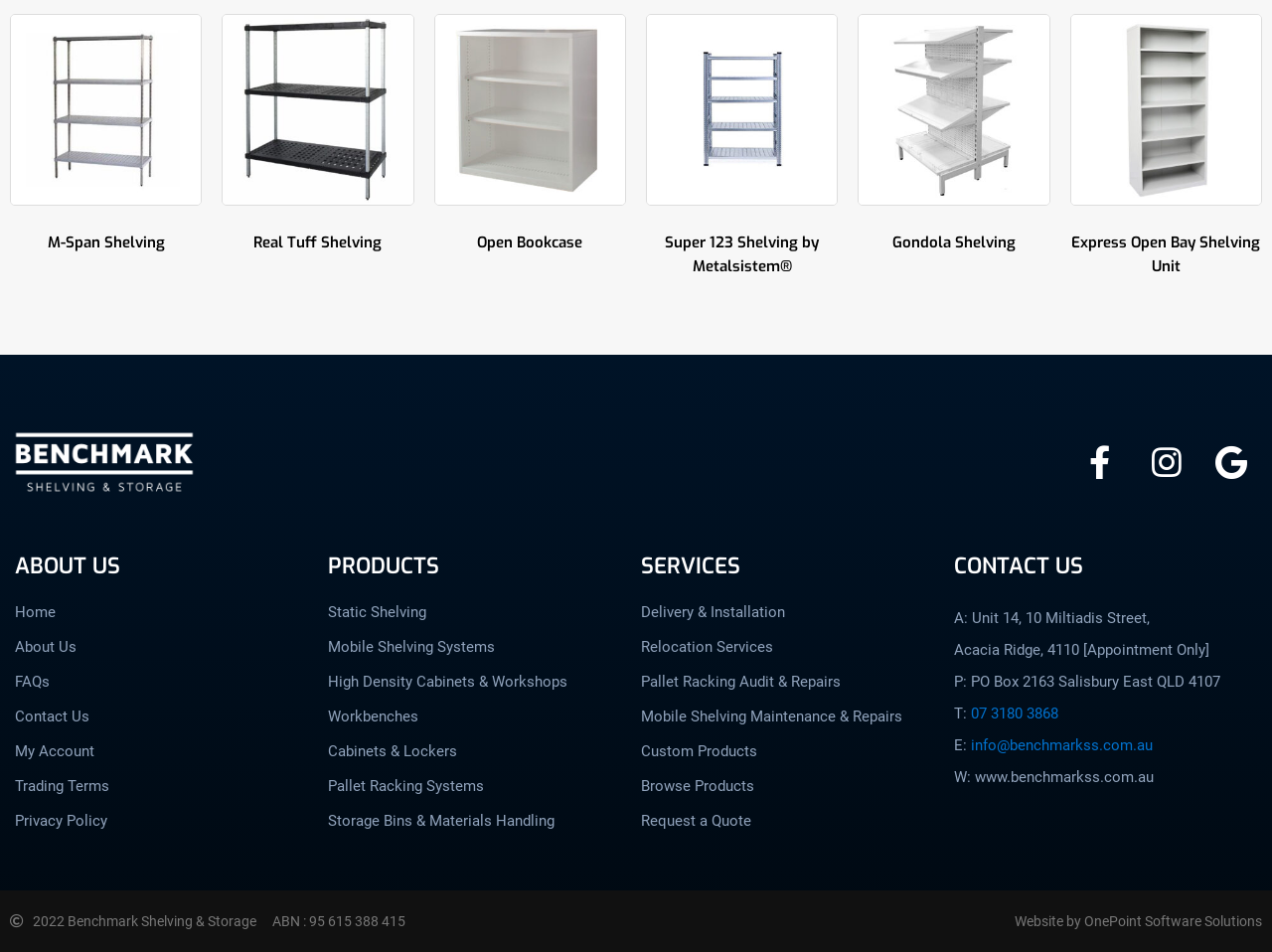Specify the bounding box coordinates of the element's area that should be clicked to execute the given instruction: "Contact us via phone". The coordinates should be four float numbers between 0 and 1, i.e., [left, top, right, bottom].

[0.763, 0.74, 0.832, 0.759]